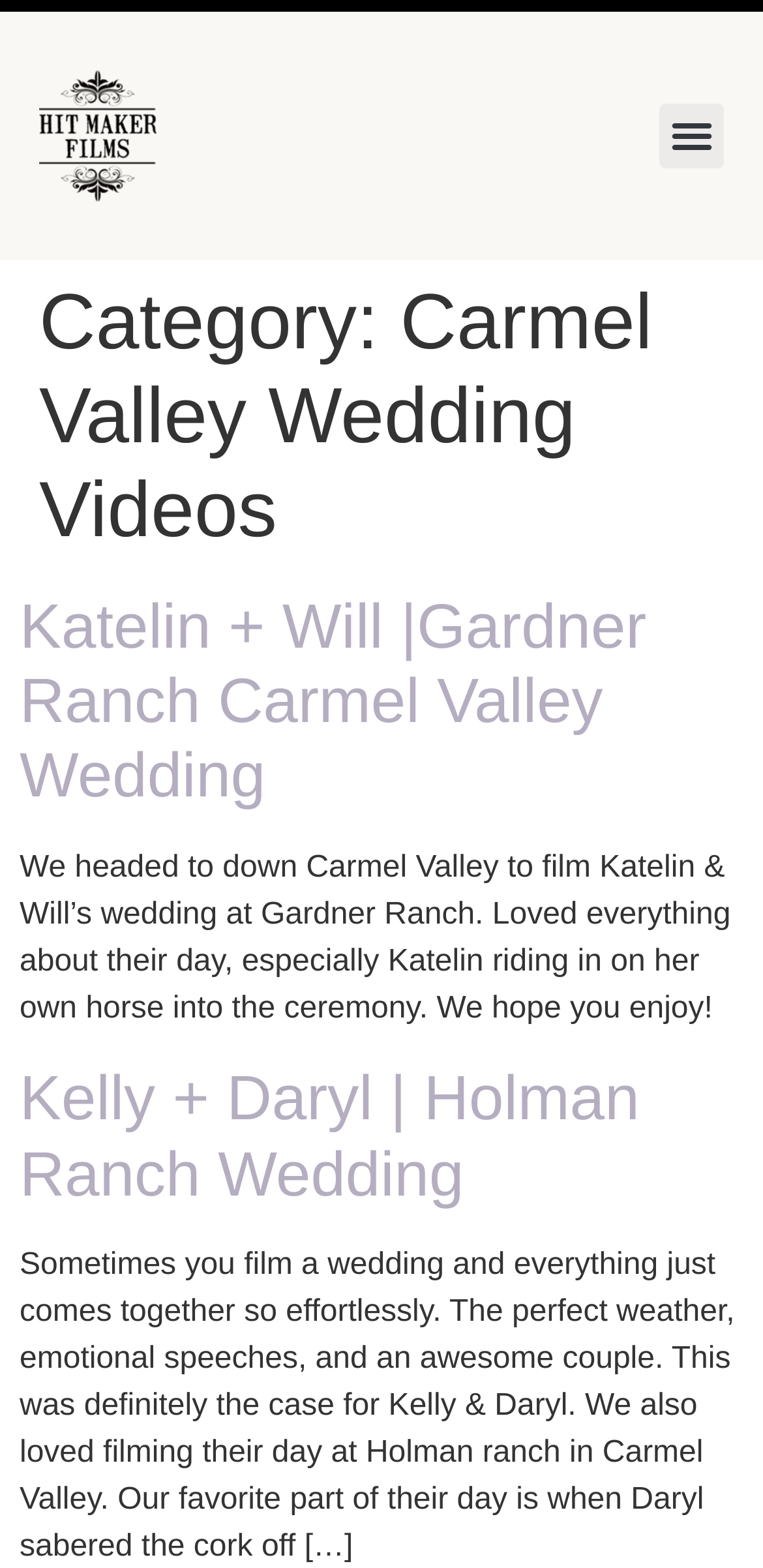Using the image as a reference, answer the following question in as much detail as possible:
What is the unique feature of Katelin's wedding ceremony?

The webpage mentions that 'Loved everything about their day, especially Katelin riding in on her own horse into the ceremony.' This suggests that Katelin riding in on her own horse was a unique feature of her wedding ceremony.